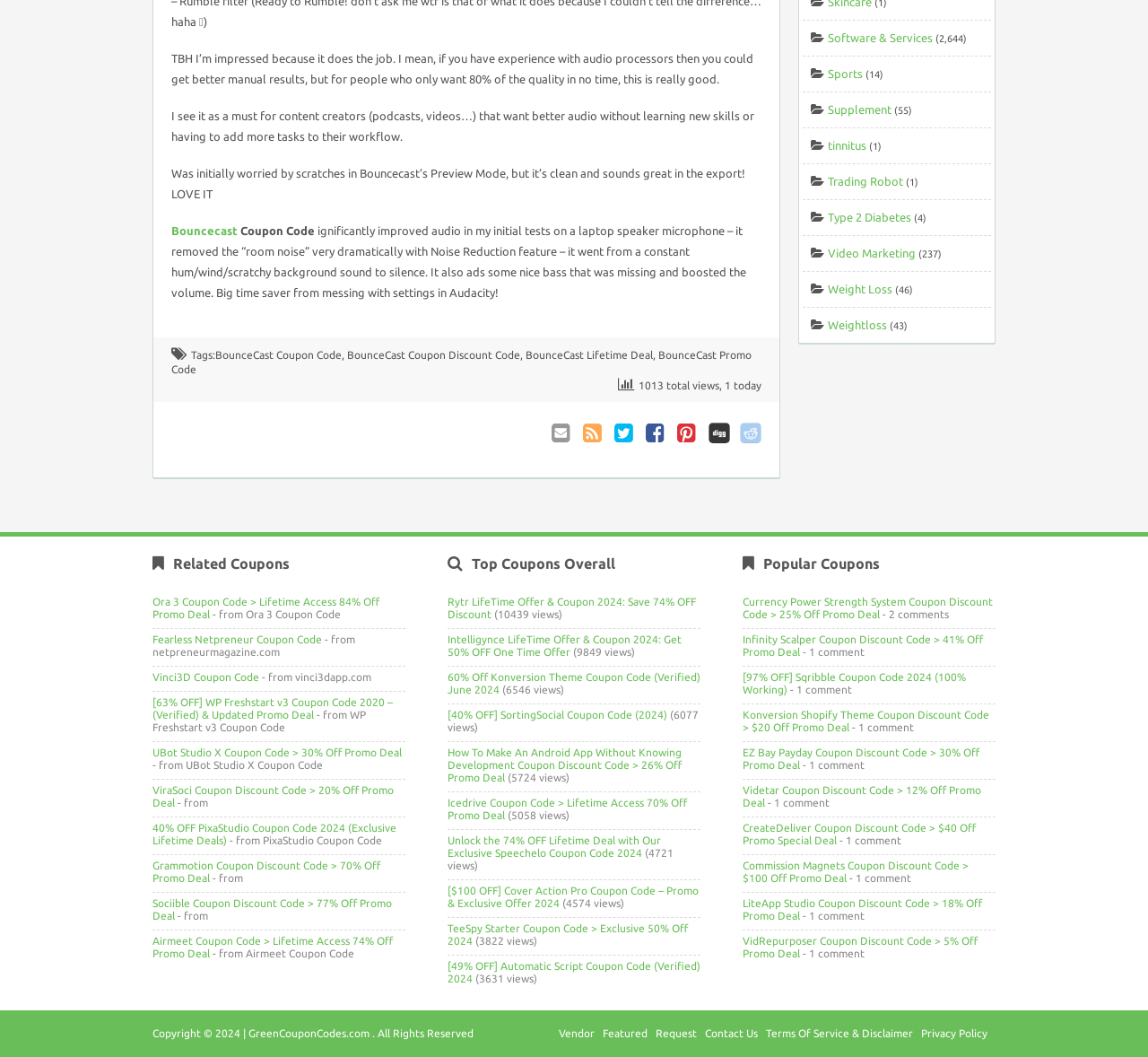Determine the bounding box coordinates of the element that should be clicked to execute the following command: "Click on the 'Bouncecast' link".

[0.149, 0.212, 0.207, 0.224]